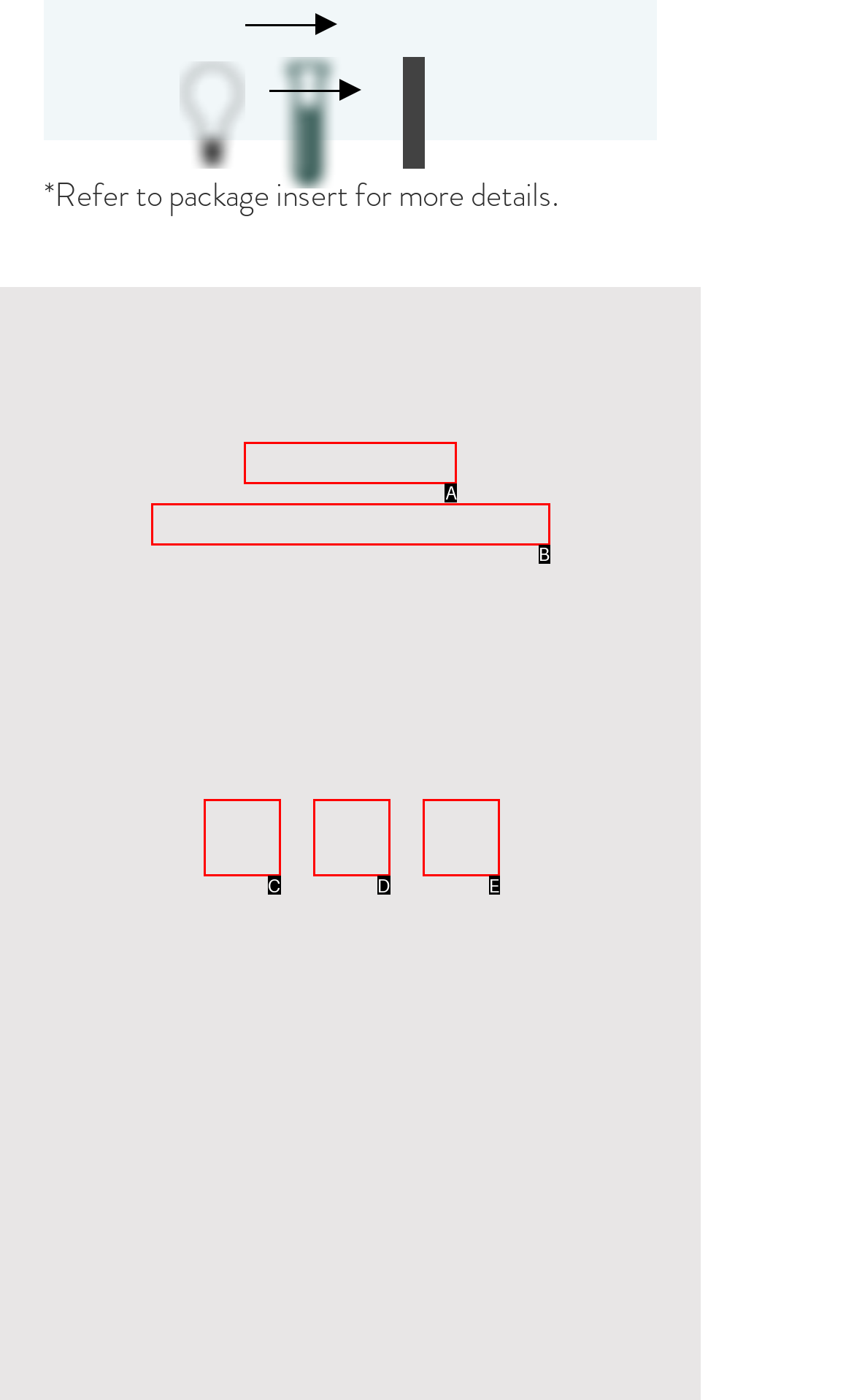Which HTML element matches the description: (714) 463-1111 the best? Answer directly with the letter of the chosen option.

A